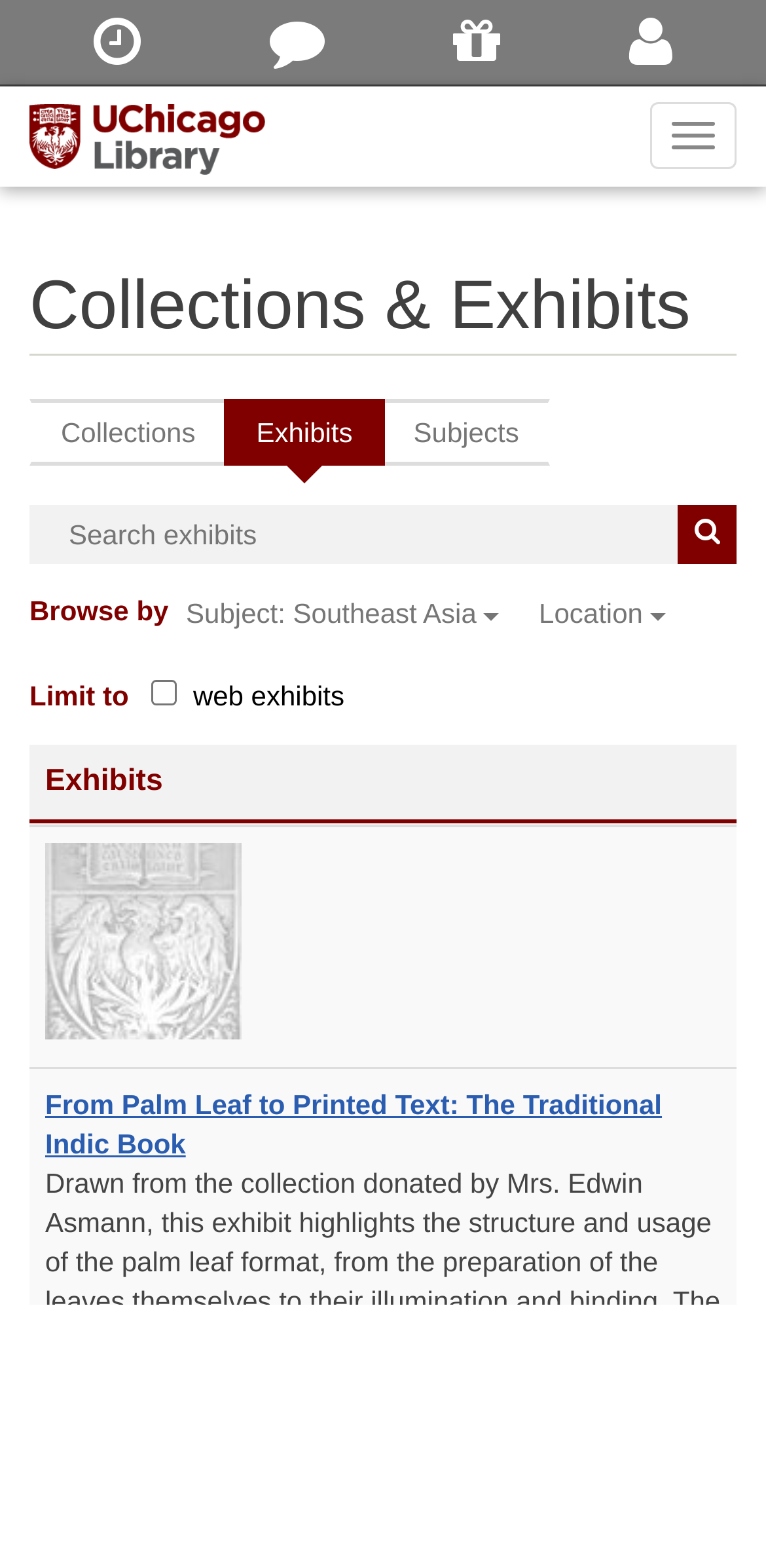Please indicate the bounding box coordinates for the clickable area to complete the following task: "Browse by Subject: Southeast Asia". The coordinates should be specified as four float numbers between 0 and 1, i.e., [left, top, right, bottom].

[0.23, 0.373, 0.678, 0.41]